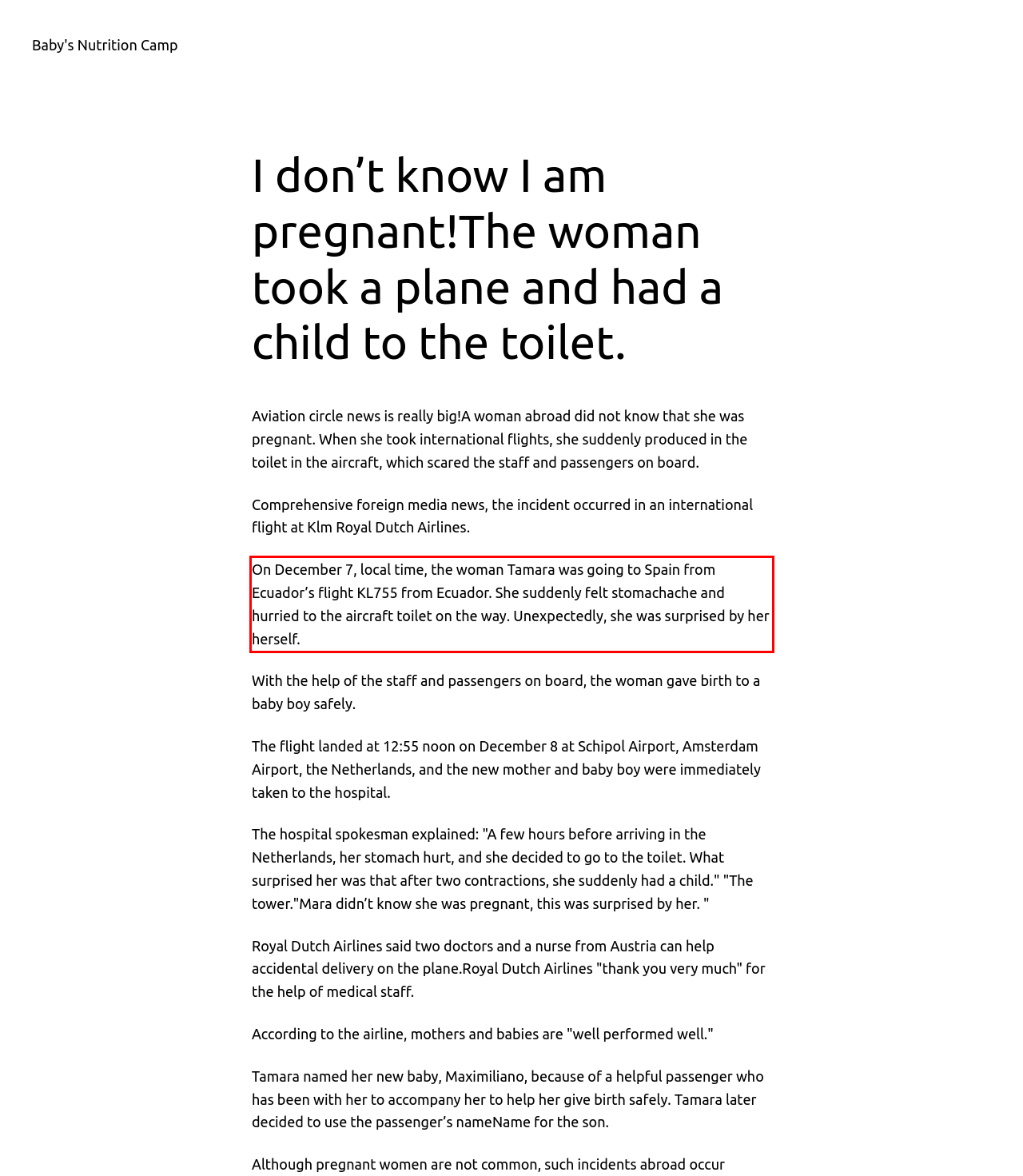Identify the red bounding box in the webpage screenshot and perform OCR to generate the text content enclosed.

On December 7, local time, the woman Tamara was going to Spain from Ecuador’s flight KL755 from Ecuador. She suddenly felt stomachache and hurried to the aircraft toilet on the way. Unexpectedly, she was surprised by her herself.